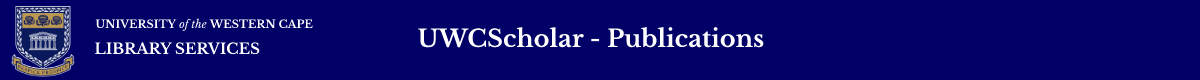Offer a detailed explanation of the image's components.

The image showcases the header of the UWC Scholar platform, specifically representing the "Publications" section. The design features a deep blue background which enhances the visibility of the text and the university crest. Prominently displayed is the title "UWC Scholar - Publications," indicating its purpose as a repository for academic works associated with the University of the Western Cape. Above this is the phrase "UNIVERSITY of the WESTERN CAPE LIBRARY SERVICES," highlighting the institutional affiliation and support for research and scholarship. The overall layout reflects a professional and academic aesthetic, aimed at users in search of scholarly publications.